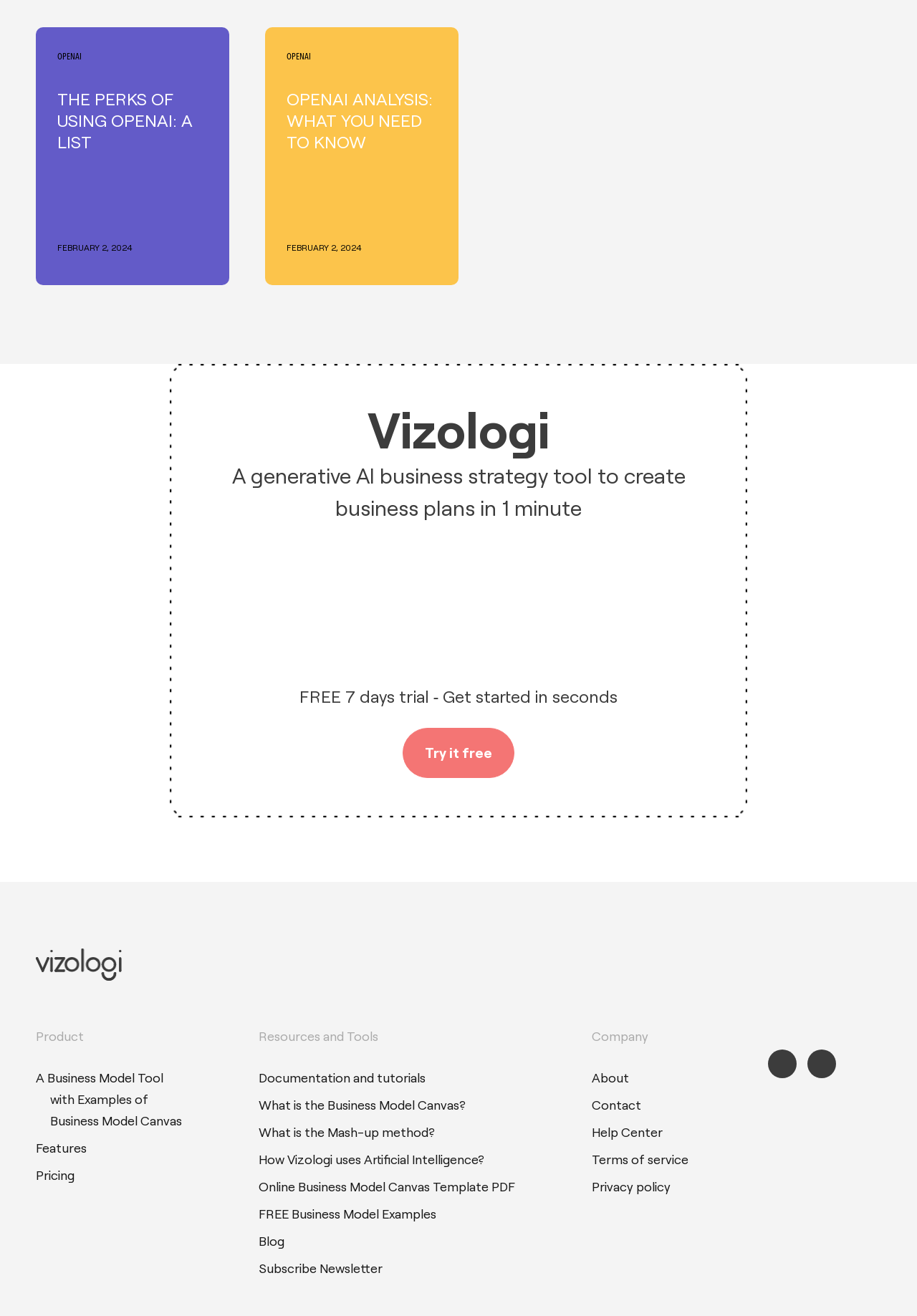Please identify the bounding box coordinates of the area that needs to be clicked to follow this instruction: "Learn about the company".

[0.645, 0.813, 0.686, 0.825]